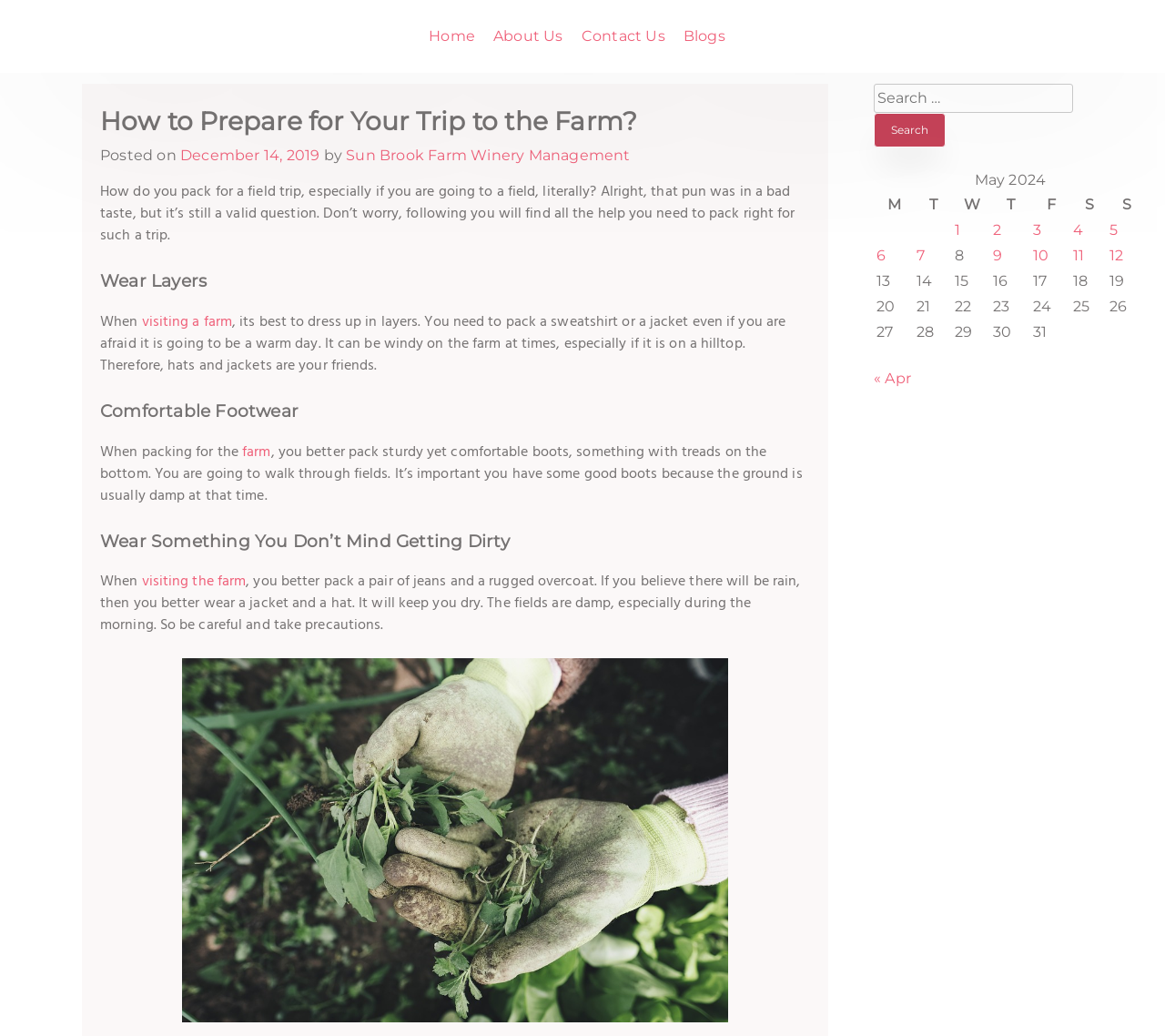Using the elements shown in the image, answer the question comprehensively: What type of footwear is recommended for a farm trip?

The webpage suggests packing sturdy yet comfortable boots with treads on the bottom when going to a farm. This is because you will be walking through fields, and the ground is usually damp at that time.